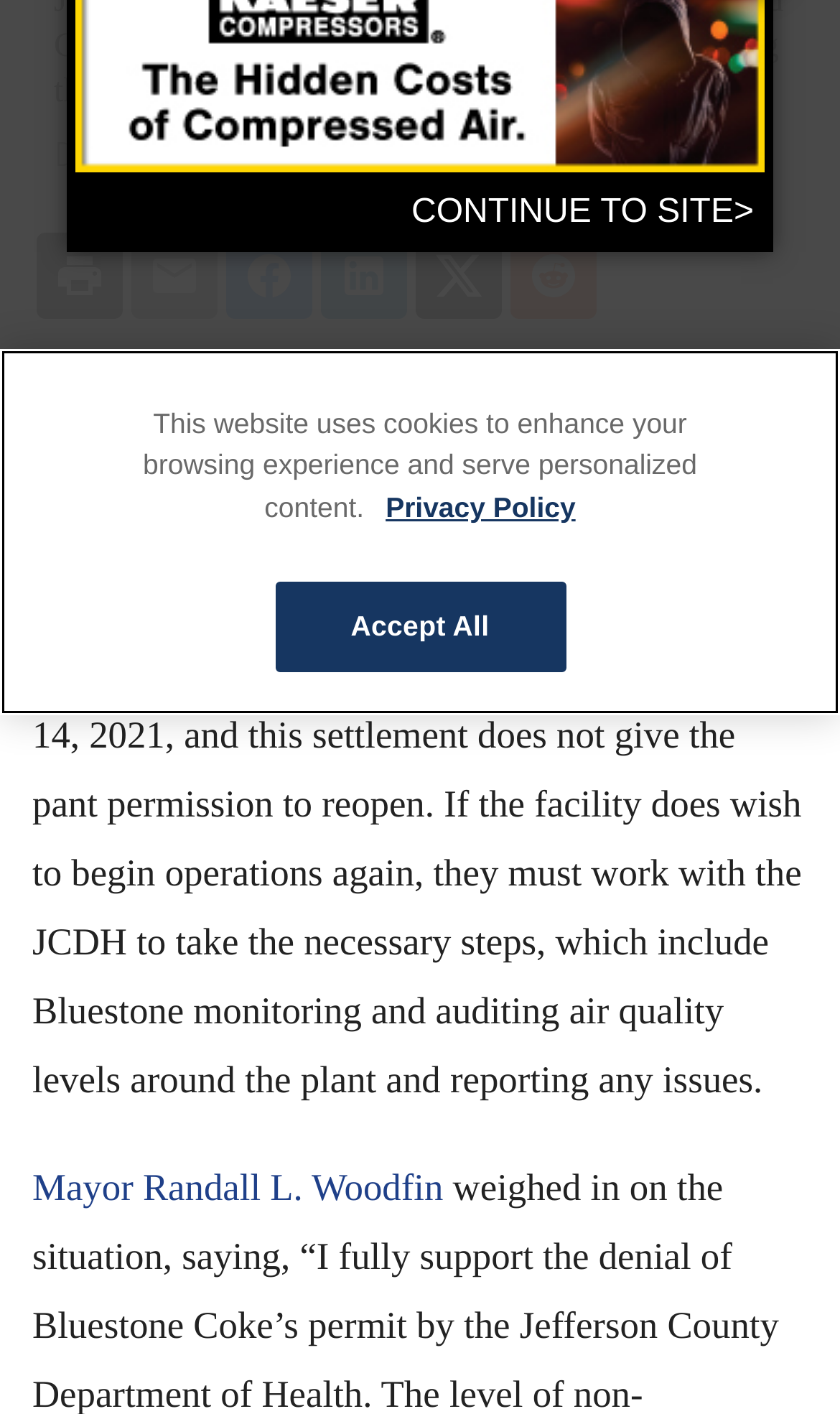Please provide the bounding box coordinate of the region that matches the element description: parent_node: FOREX ROBOT 5. Coordinates should be in the format (top-left x, top-left y, bottom-right x, bottom-right y) and all values should be between 0 and 1.

None